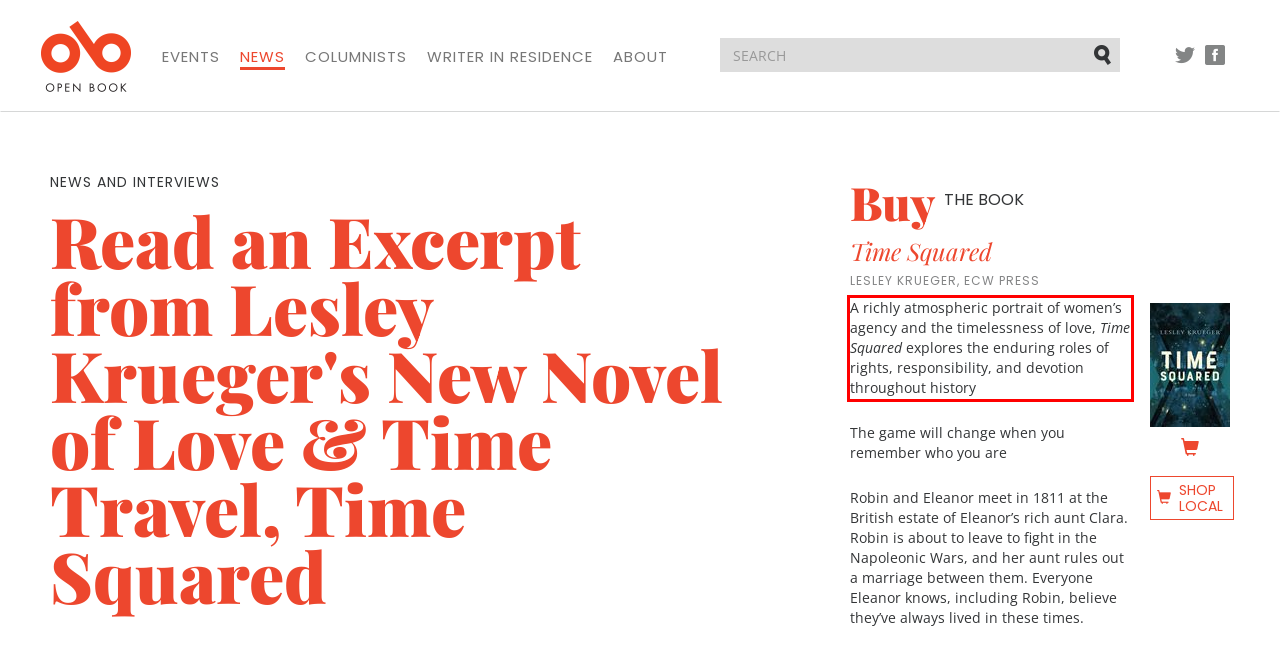Using the provided webpage screenshot, recognize the text content in the area marked by the red bounding box.

A richly atmospheric portrait of women’s agency and the timelessness of love, Time Squared explores the enduring roles of rights, responsibility, and devotion throughout history